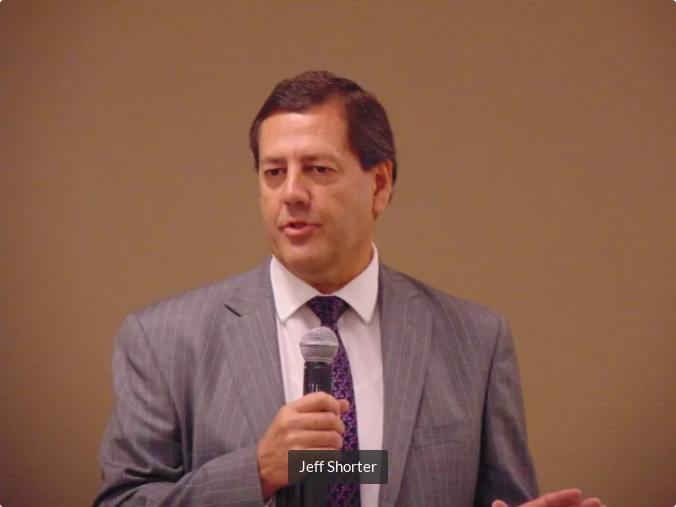Please look at the image and answer the question with a detailed explanation: What is the pattern on Jeff Shorter's suit?

The caption describes Jeff Shorter as wearing a professional gray suit with a striped pattern, which implies that the suit has a striped design or texture.